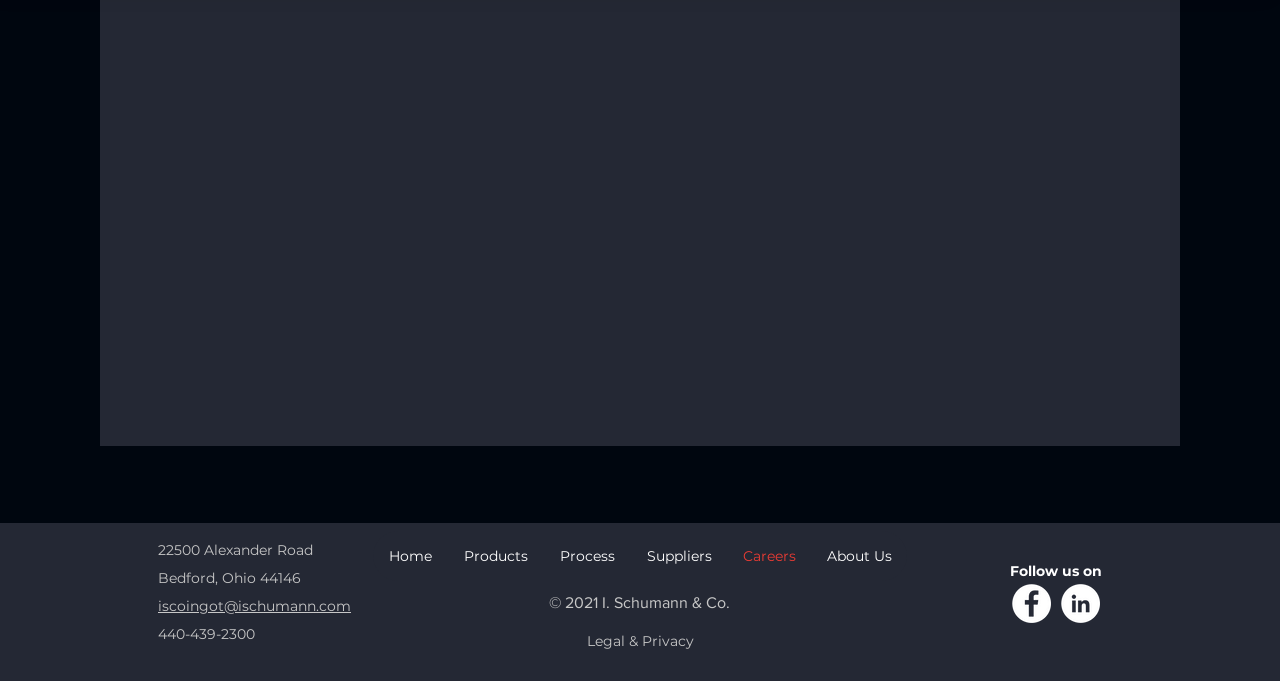Determine the coordinates of the bounding box for the clickable area needed to execute this instruction: "Go to careers page".

[0.568, 0.779, 0.634, 0.853]